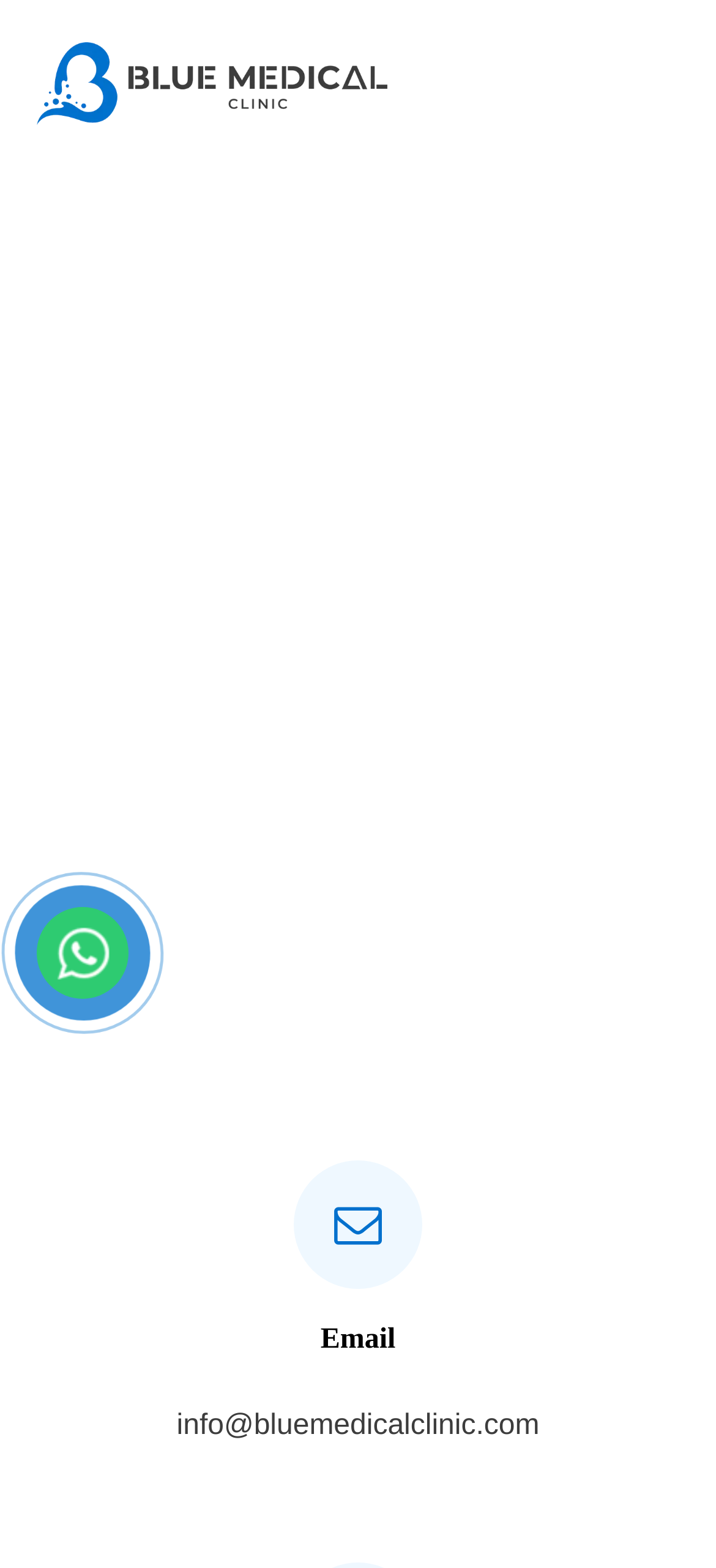What is the email address of the clinic? Observe the screenshot and provide a one-word or short phrase answer.

info@bluemedicalclinic.com